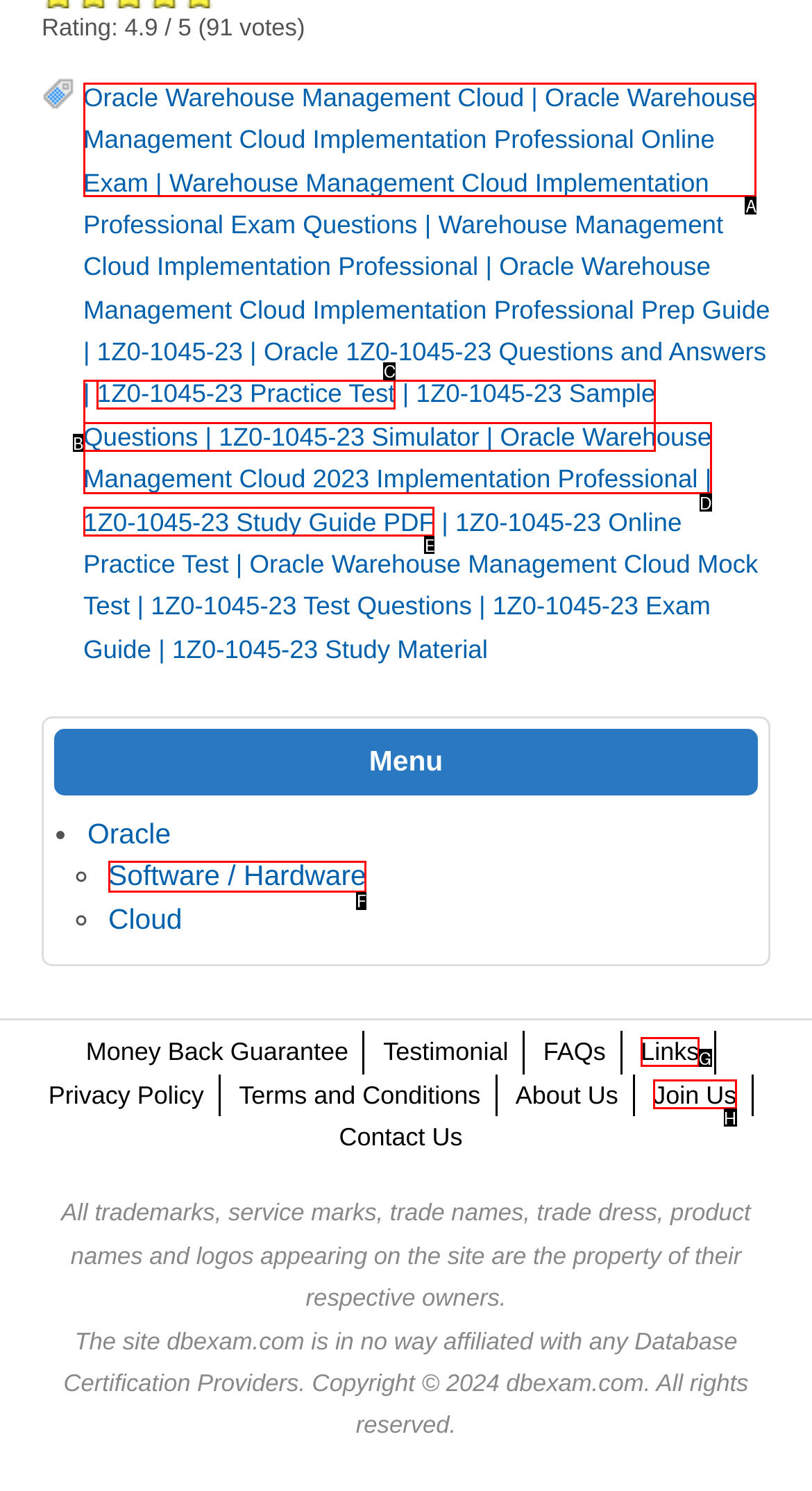Find the option that matches this description: Join Us
Provide the corresponding letter directly.

H